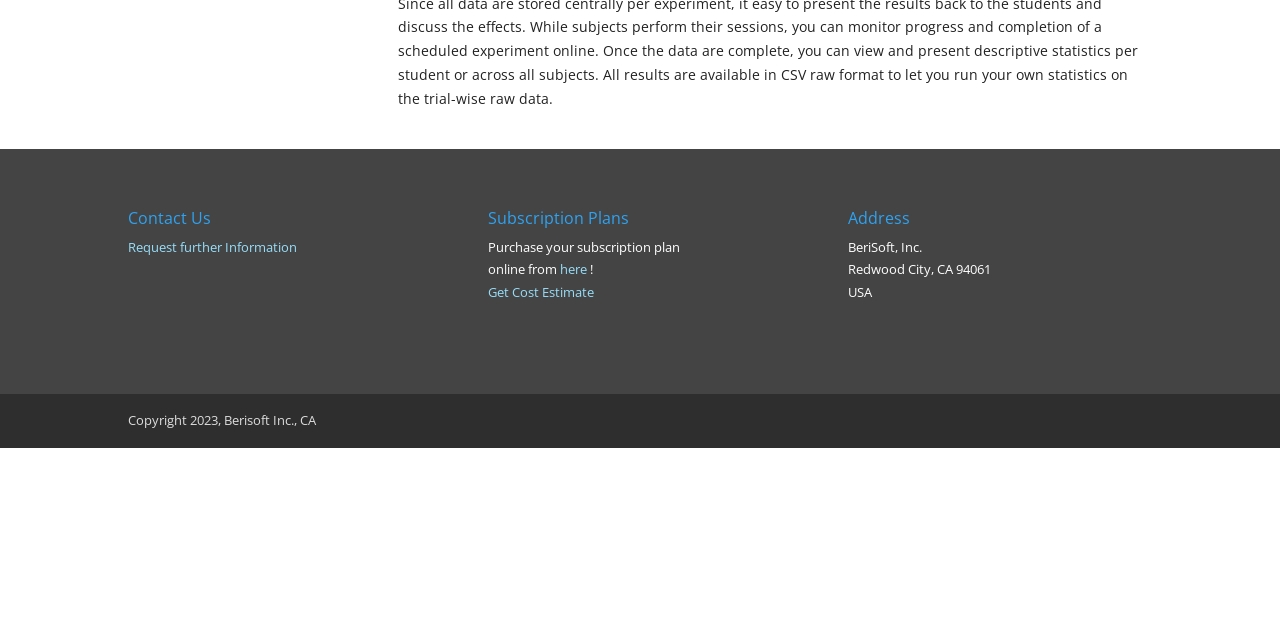Provide the bounding box coordinates of the UI element this sentence describes: "here".

[0.438, 0.407, 0.459, 0.435]